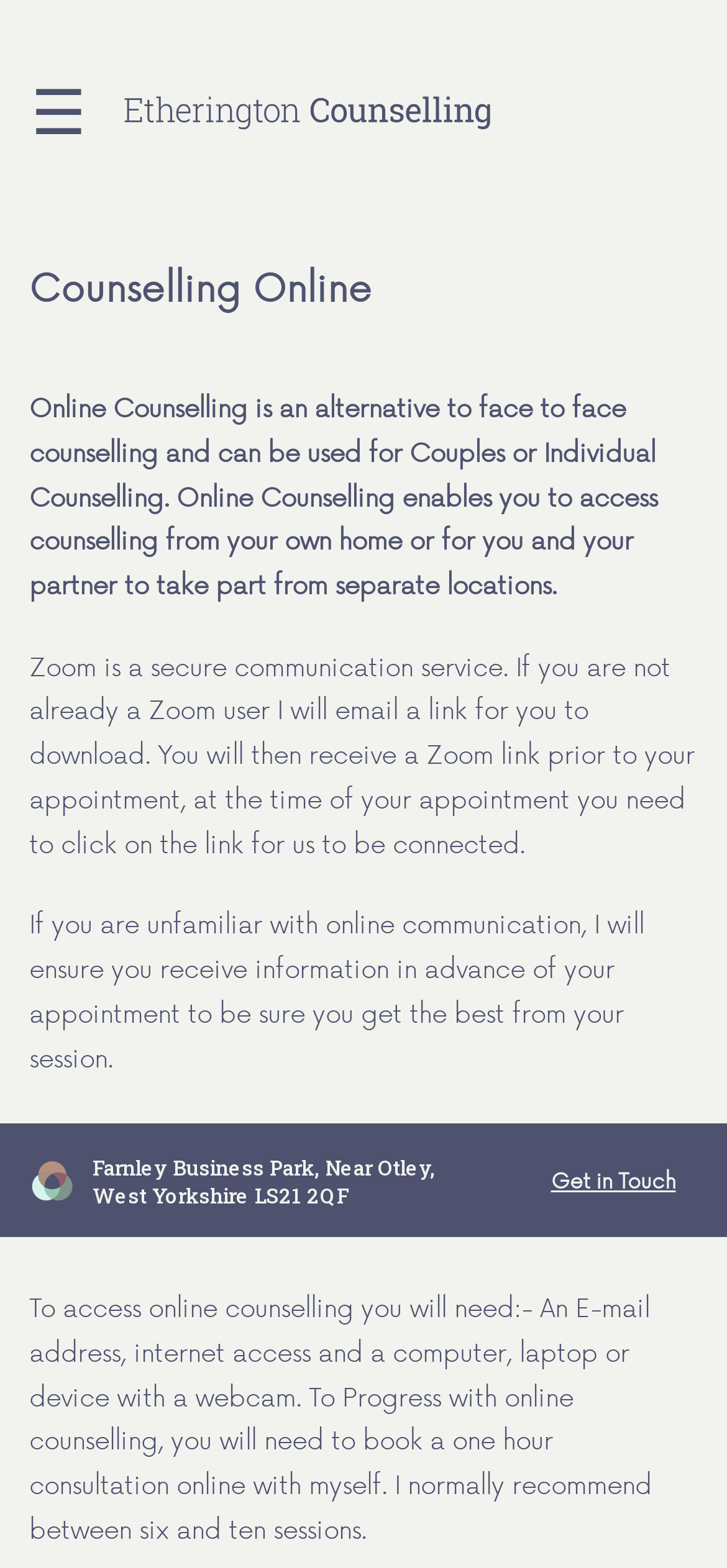Describe the entire webpage, focusing on both content and design.

The webpage is about Kathryn Etherington, a BACP Registered Counsellor, offering online relationship counselling services. At the top-left corner, there is a checkbox to show or close the menu. 

The main content is divided into two sections. On the left side, there is a heading "Counselling Online" followed by three paragraphs explaining the benefits and process of online counselling, including the use of Zoom for secure communication. 

Below these paragraphs, there are two links to "Couples Counselling" and "One to one Relationship Counselling" pages, which provide more information about the services available. 

On the right side, there is a section displaying the counsellor's location, including the address "Farnley Business Park, Near Otley, West Yorkshire, LS21 2QF". 

At the bottom-right corner, there is a "Get in Touch" link, likely leading to a contact page or form.